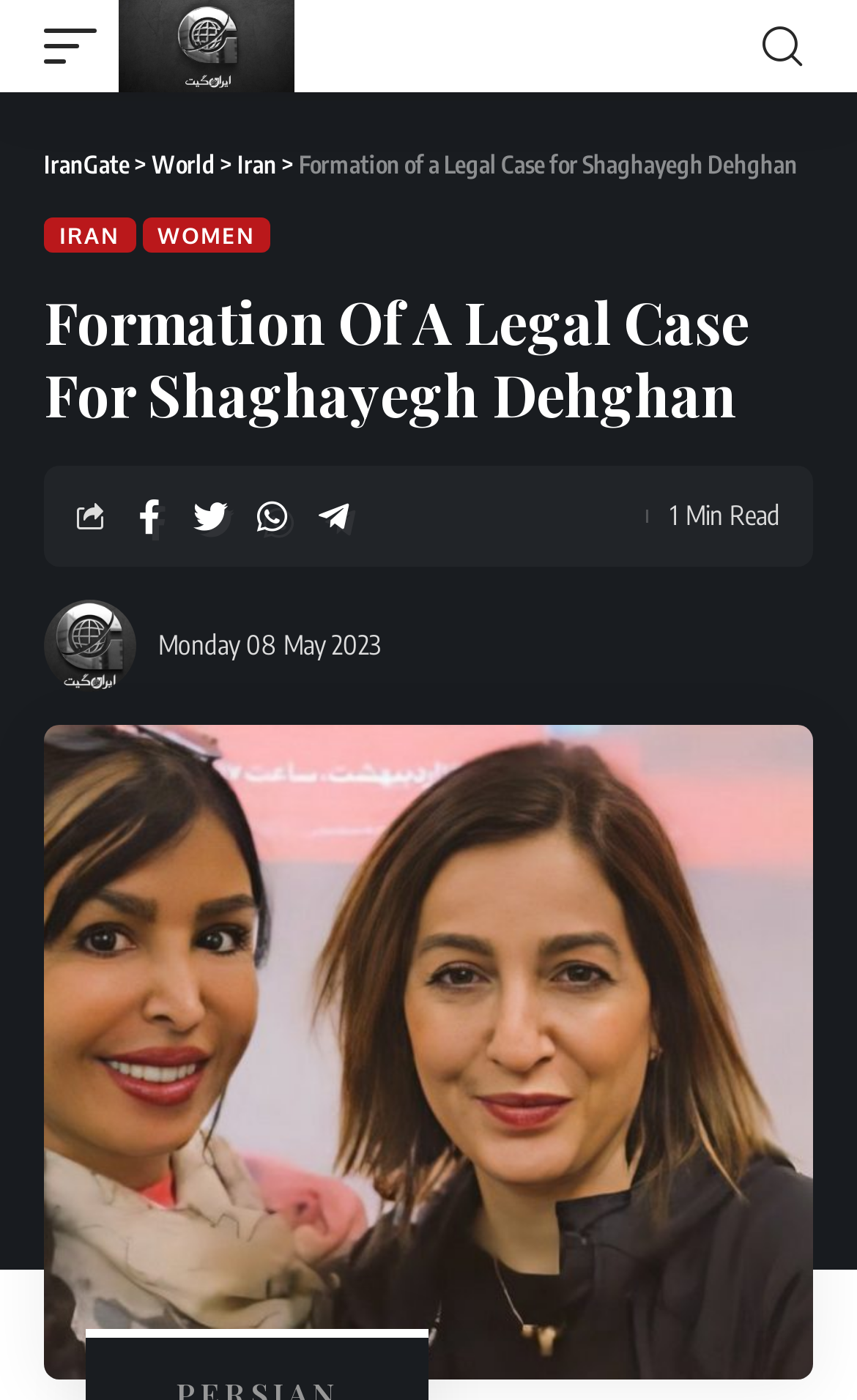Explain the webpage in detail.

This webpage appears to be a news article about the formation of a legal case for Shaghayegh Dehghan in Iran. At the top left, there is a button and a link to "IranGate", which is also accompanied by an image of the same name. On the top right, there is another button. 

Below the top section, there is a header with several links, including "World", "Iran", and "IRAN", as well as a static text element displaying the title "Formation of a Legal Case for Shaghayegh Dehghan". 

Further down, there is a heading with the same title as the static text element. Below the heading, there is another link to "IranGate" accompanied by an image, and a time element displaying the date "Monday 08 May 2023". 

To the right of the time element, there are four links, each with a small icon. Below these links, there is a static text element displaying the text "1 Min Read". 

At the bottom of the page, there is a large image related to the article, taking up most of the width of the page.